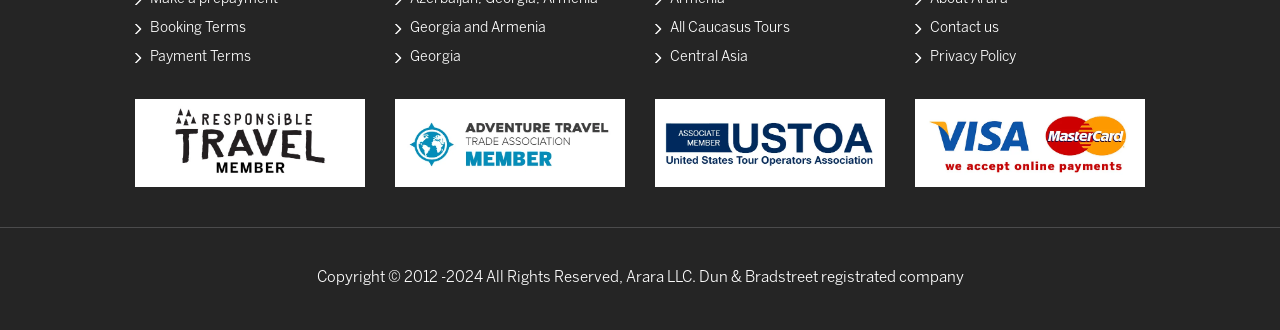Identify the bounding box coordinates of the region that needs to be clicked to carry out this instruction: "View Booking Terms". Provide these coordinates as four float numbers ranging from 0 to 1, i.e., [left, top, right, bottom].

[0.105, 0.067, 0.192, 0.107]